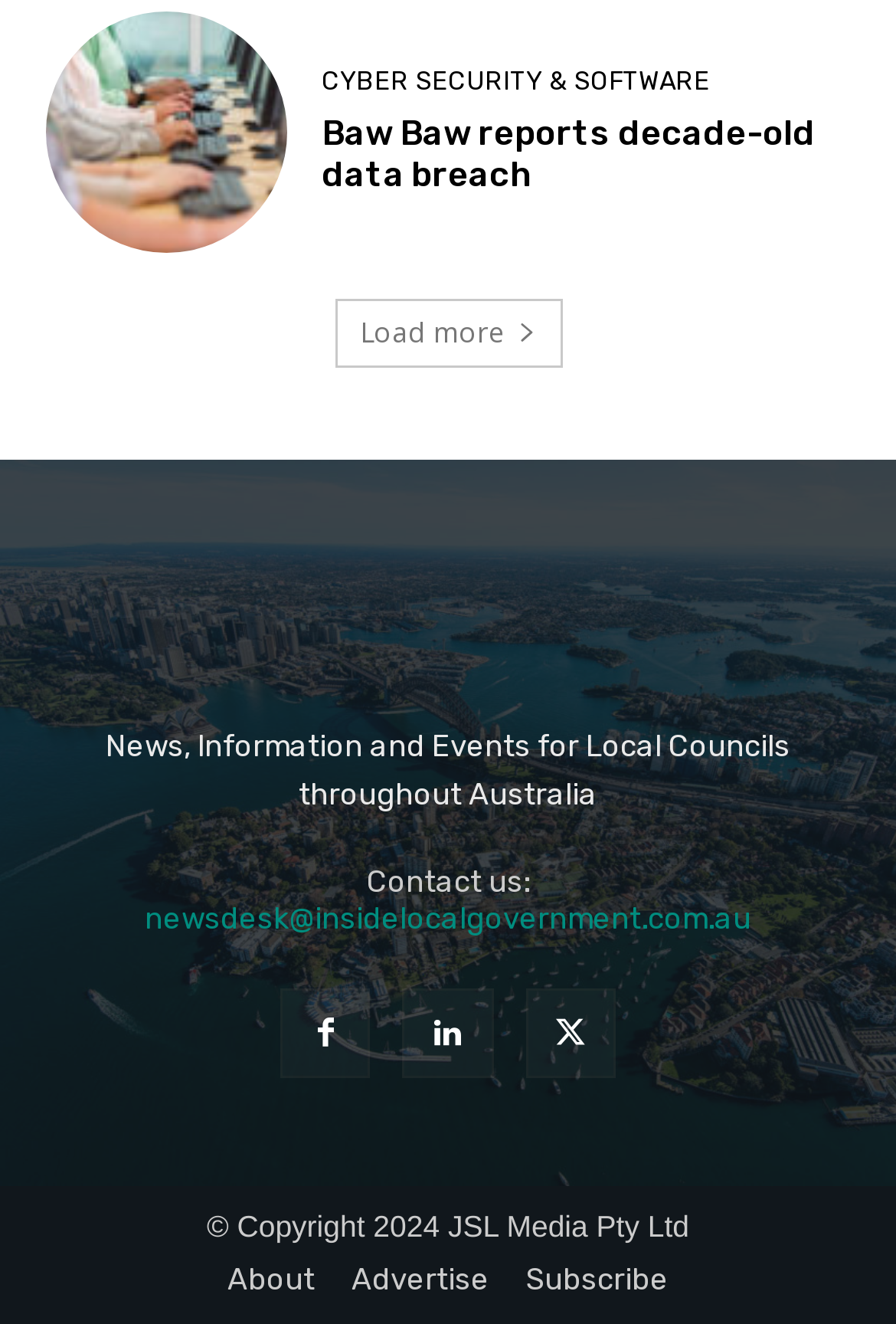Please pinpoint the bounding box coordinates for the region I should click to adhere to this instruction: "Read news about Baw Baw reports decade-old data breach".

[0.051, 0.008, 0.321, 0.191]